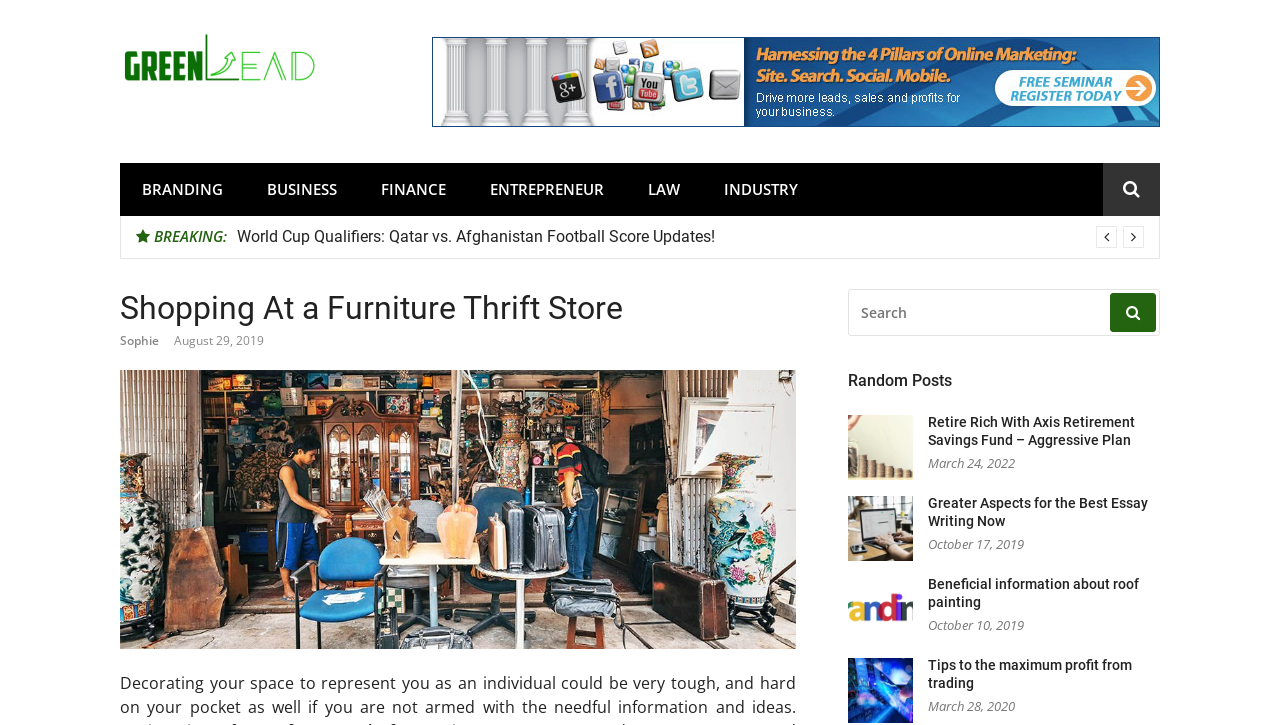What type of content is displayed on the webpage?
Using the information presented in the image, please offer a detailed response to the question.

The webpage displays a list of headings and links, each with a title and a date, which suggests that the content is a collection of blog posts or articles. The headings and links are arranged in a vertical list, with the most recent posts at the top.